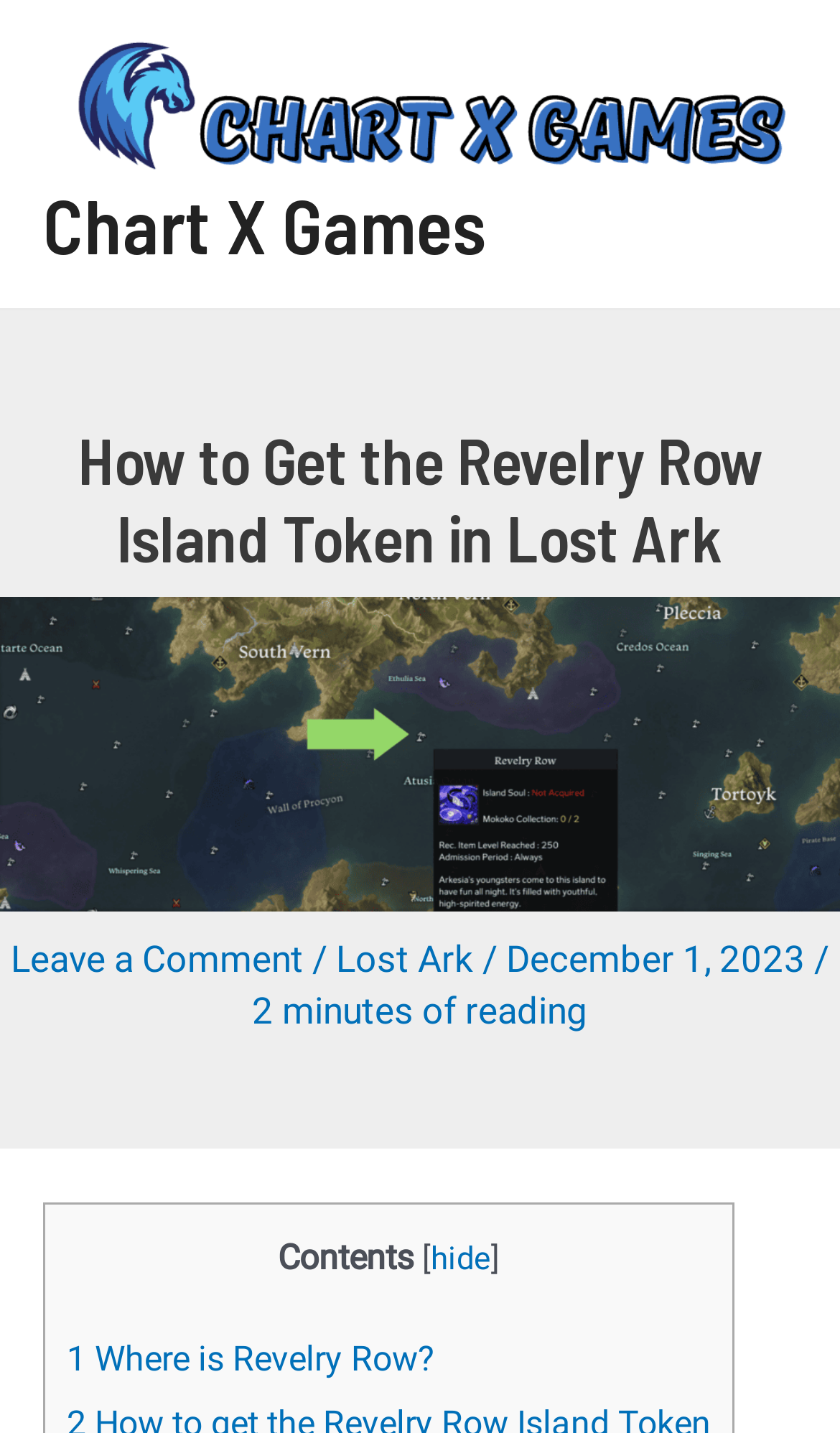Articulate a complete and detailed caption of the webpage elements.

The webpage is about a guide on how to get the Revelry Row Island Token in Lost Ark, a popular online game. At the top of the page, there is a logo of Chart X Games, which is an image with a link to the website. Below the logo, there is a heading that clearly states the title of the guide.

On the top-right corner of the page, there is a link to leave a comment, followed by a series of links and static text that indicate the category and date of the article, which is Lost Ark and December 1, 2023, respectively. 

The main content of the page is divided into sections, with a table of contents on the left side. The table of contents has a heading "Contents" and a link to hide it. Below the table of contents, there is a link to the first section of the guide, which is "1 Where is Revelry Row?".

The overall structure of the page is organized, with clear headings and concise text, making it easy to navigate and read.